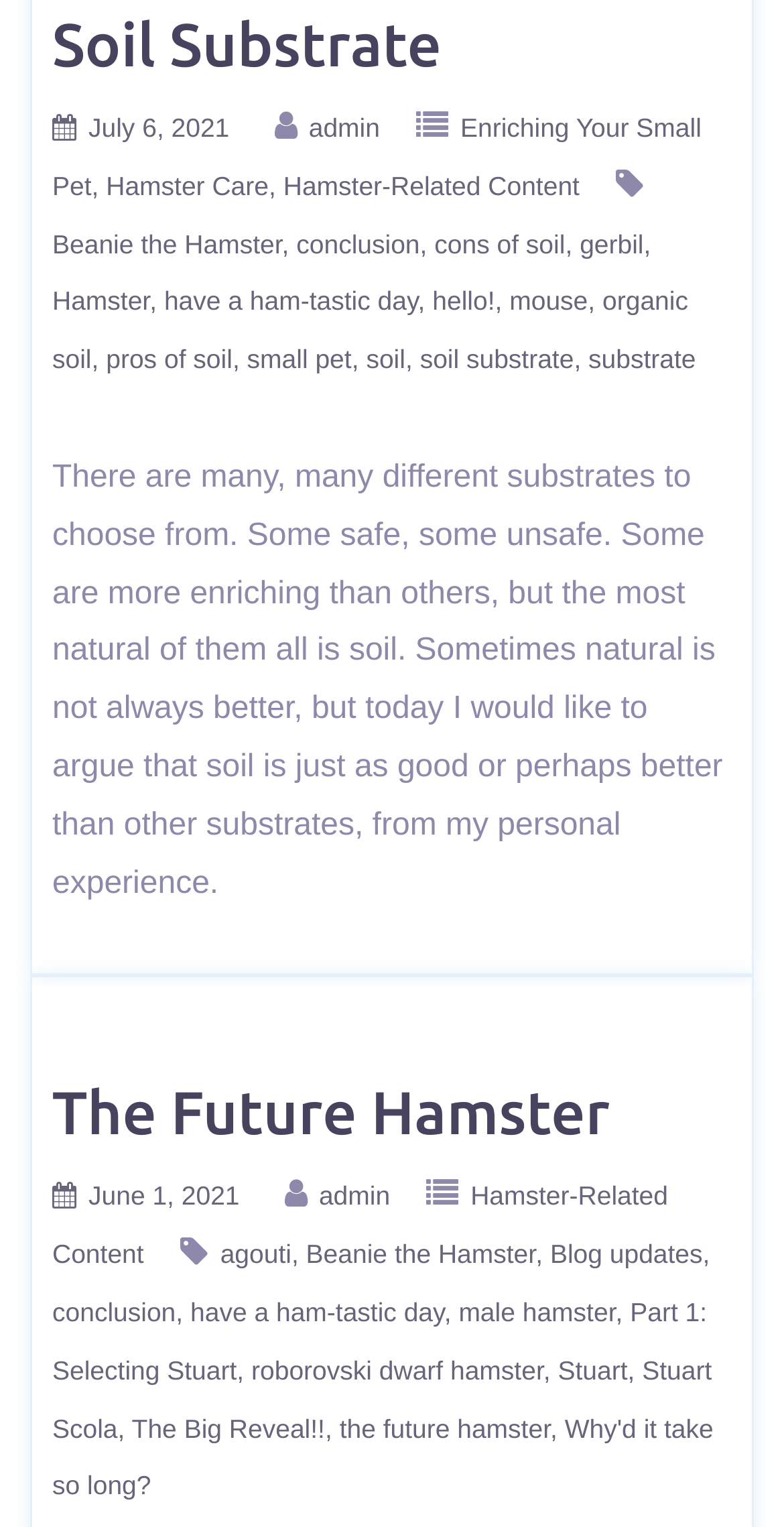How many links are in the second header?
Look at the image and provide a short answer using one word or a phrase.

14